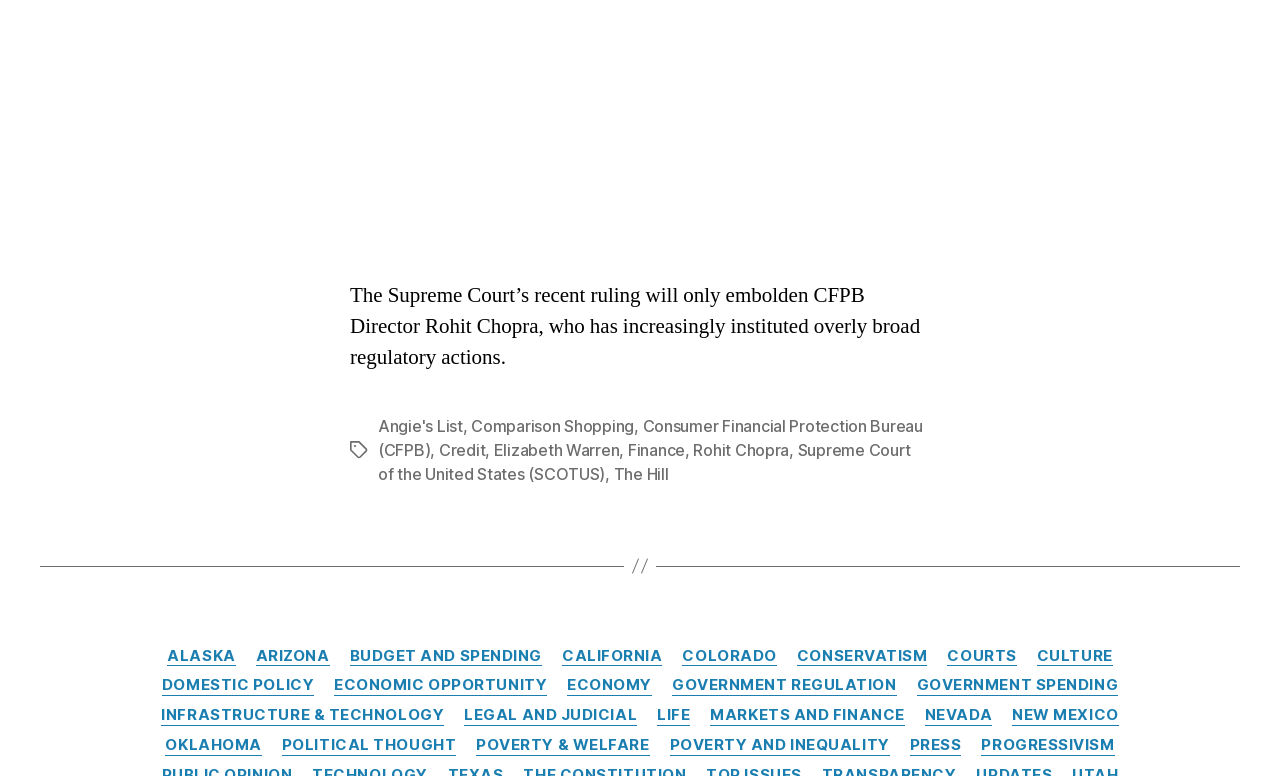Based on the image, please respond to the question with as much detail as possible:
How many tags are mentioned in the article?

The article mentions multiple tags such as Angie's List, Comparison Shopping, Consumer Financial Protection Bureau (CFPB), and many more, as indicated by the link elements under the 'Tags' StaticText element.